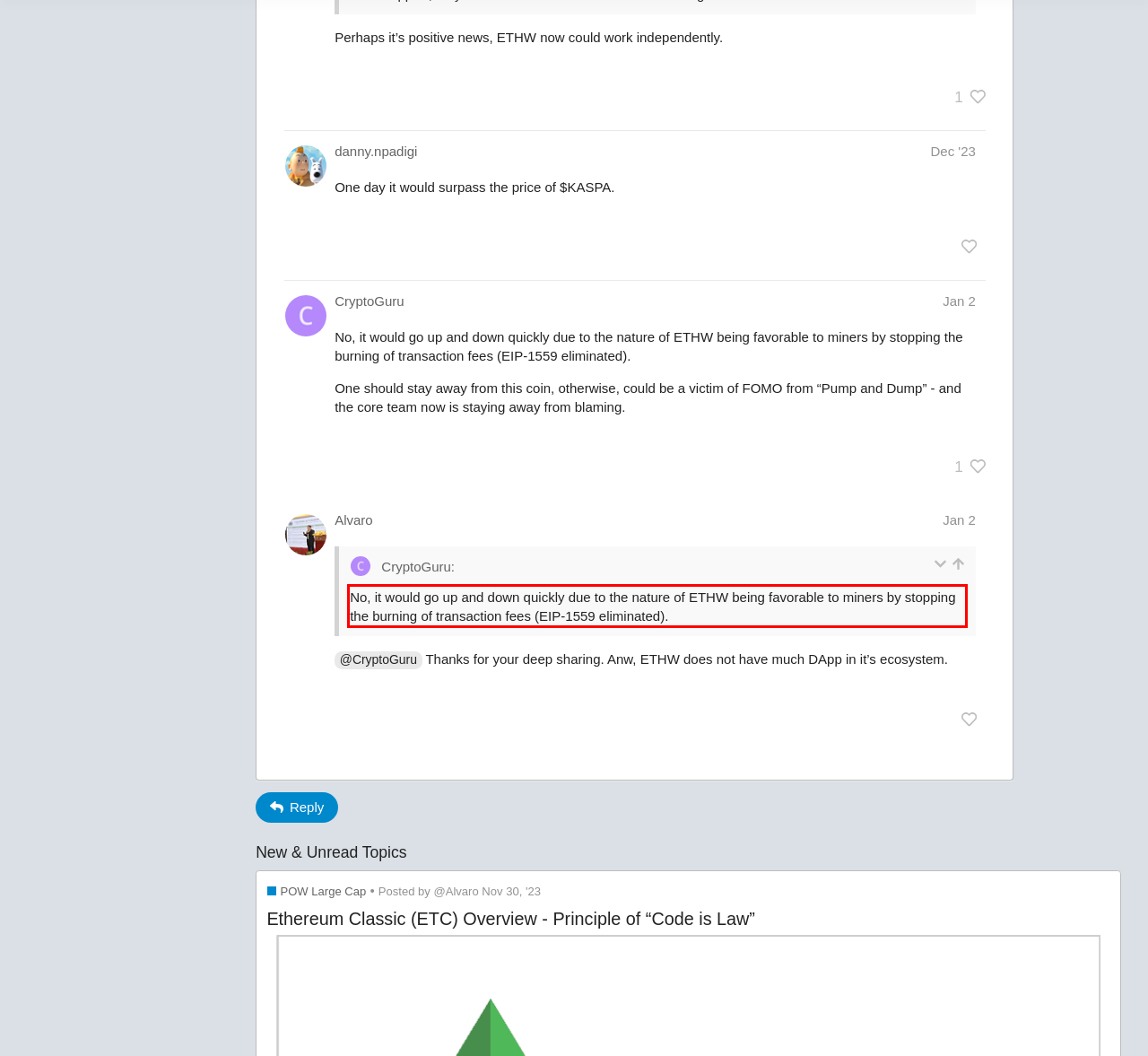The screenshot you have been given contains a UI element surrounded by a red rectangle. Use OCR to read and extract the text inside this red rectangle.

No, it would go up and down quickly due to the nature of ETHW being favorable to miners by stopping the burning of transaction fees (EIP-1559 eliminated).